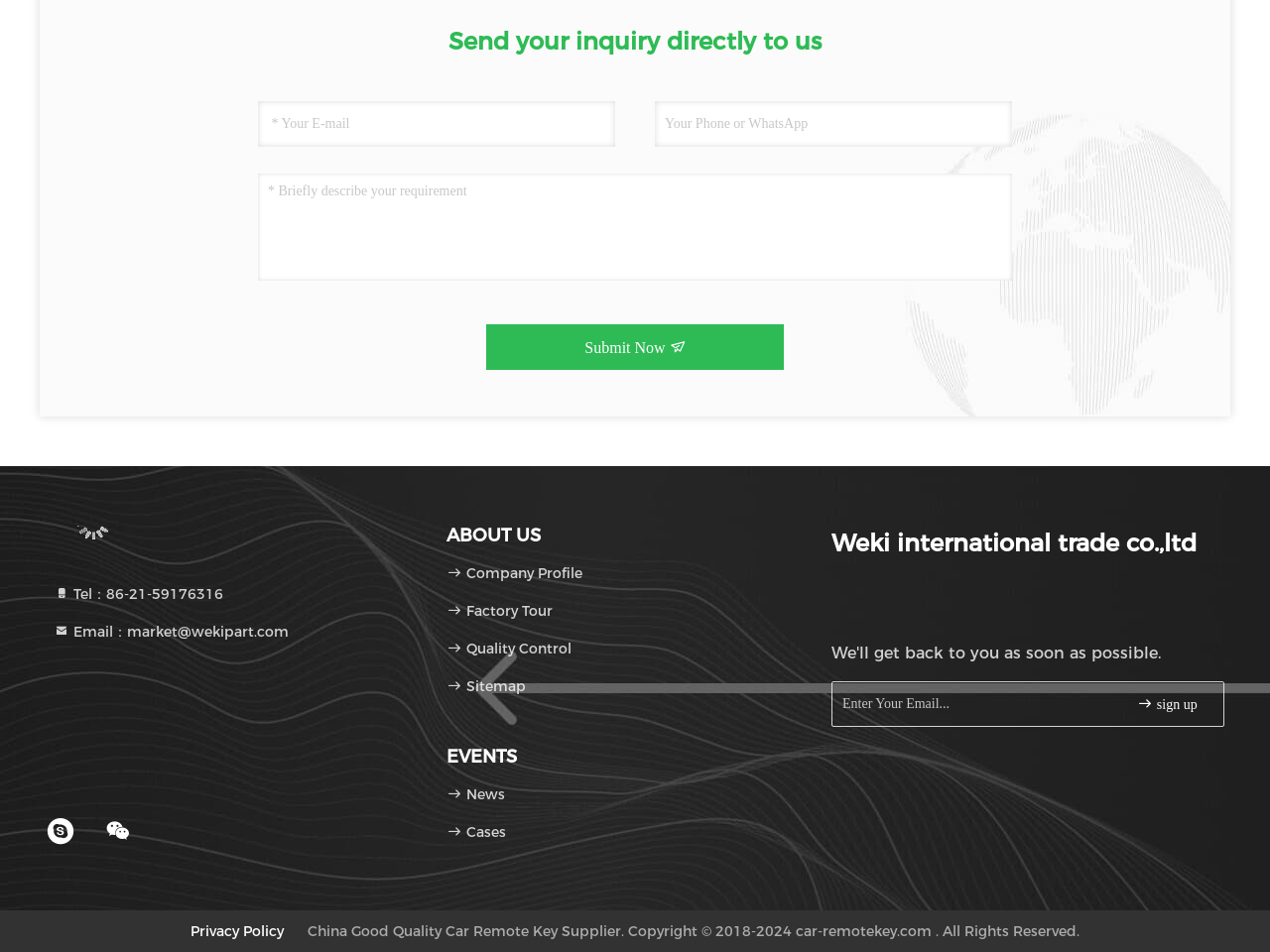Please identify the bounding box coordinates of the area that needs to be clicked to follow this instruction: "Enter your email address".

[0.203, 0.106, 0.484, 0.154]